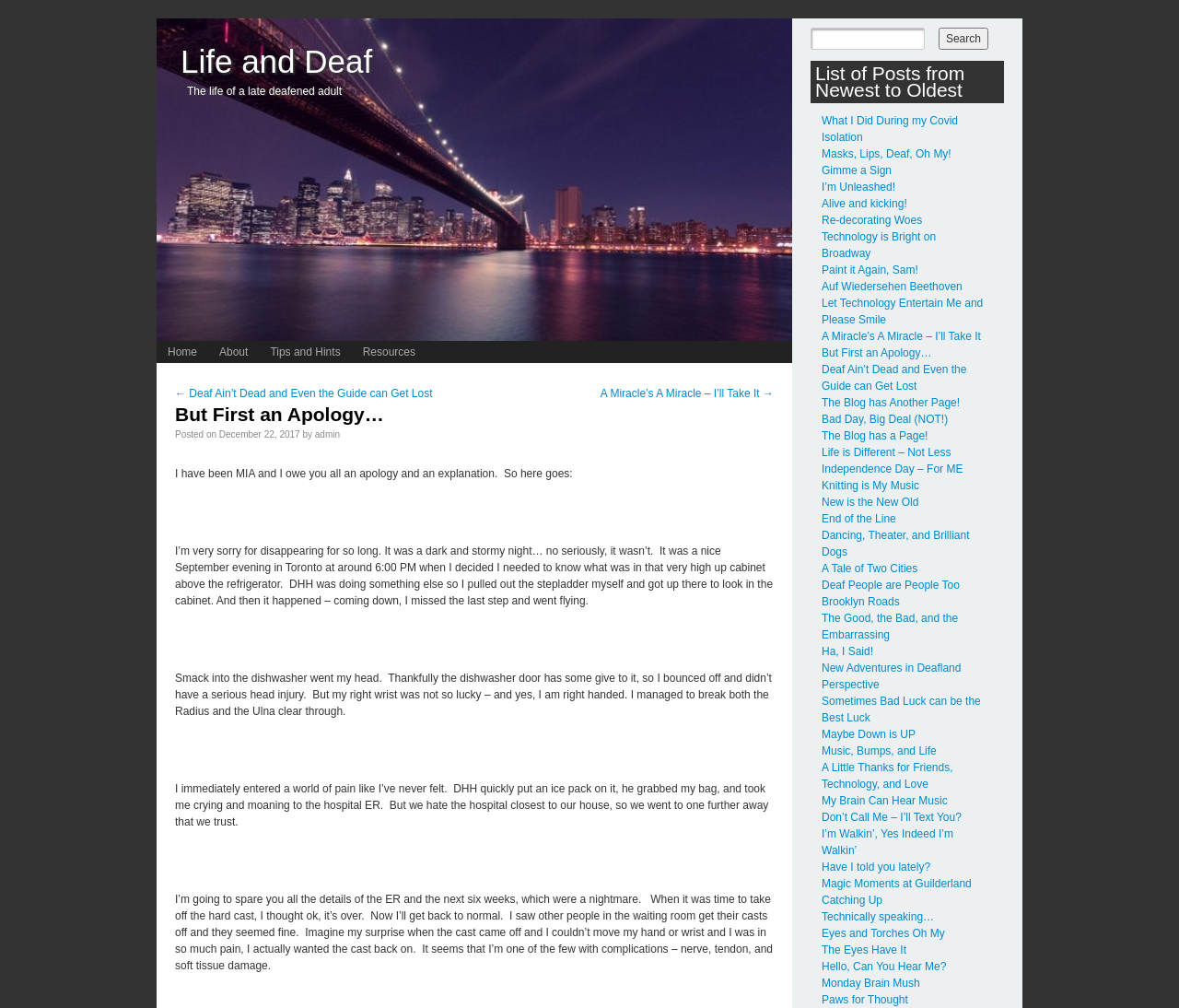Find the bounding box coordinates for the area that must be clicked to perform this action: "Click the 'Home' link".

[0.133, 0.338, 0.177, 0.36]